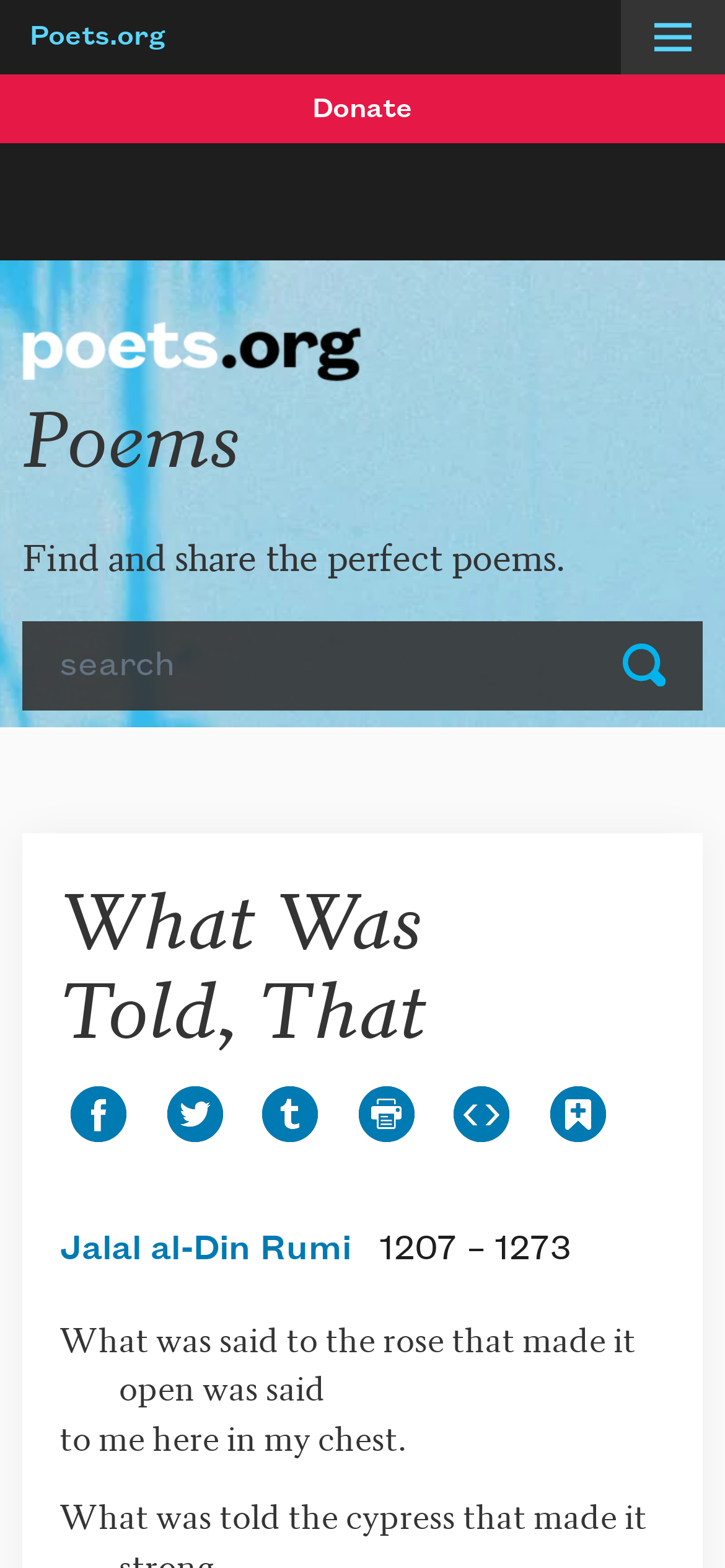Locate the bounding box of the UI element described by: "Donate" in the given webpage screenshot.

[0.0, 0.047, 1.0, 0.092]